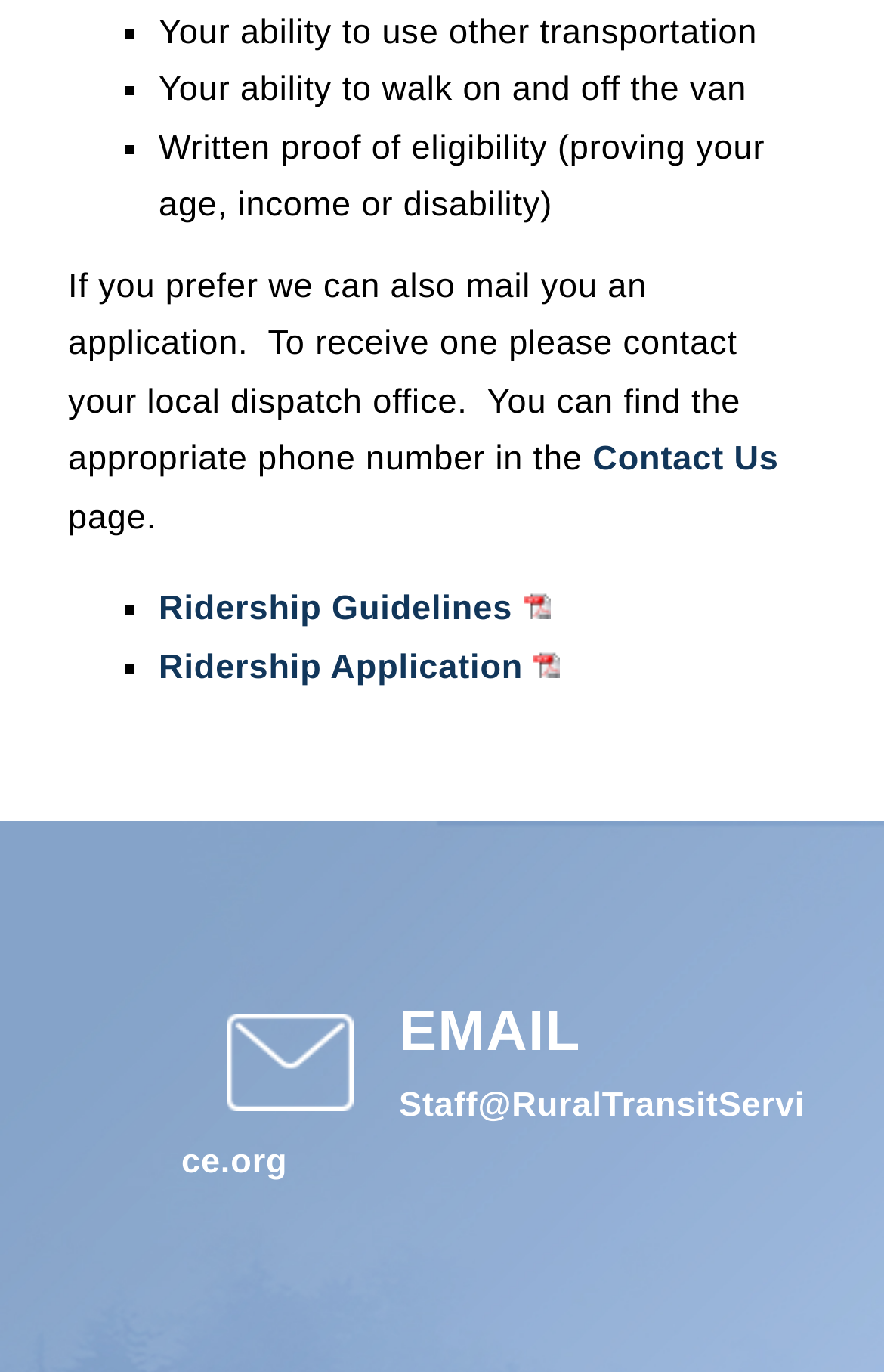What is the purpose of the Ridership Guidelines?
Please look at the screenshot and answer using one word or phrase.

guidelines for riders